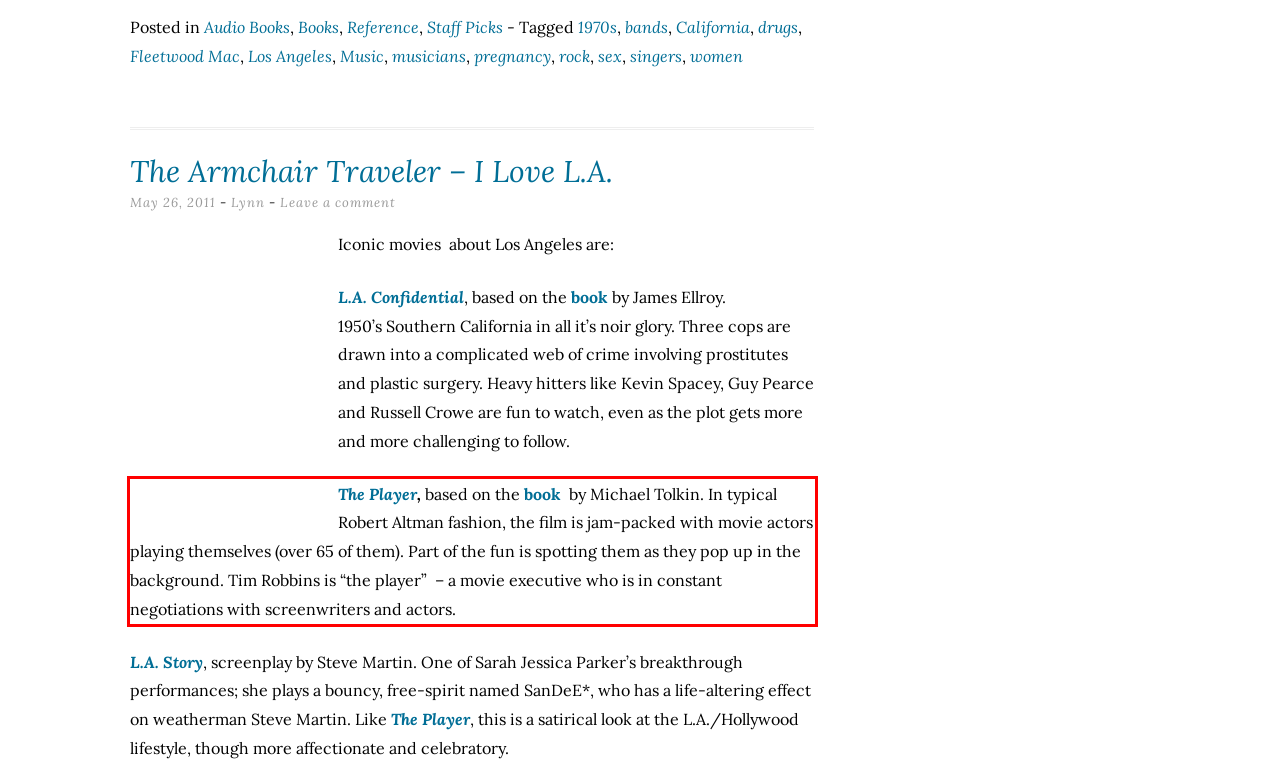Please extract the text content from the UI element enclosed by the red rectangle in the screenshot.

The Player, based on the book by Michael Tolkin. In typical Robert Altman fashion, the film is jam-packed with movie actors playing themselves (over 65 of them). Part of the fun is spotting them as they pop up in the background. Tim Robbins is “the player” – a movie executive who is in constant negotiations with screenwriters and actors.